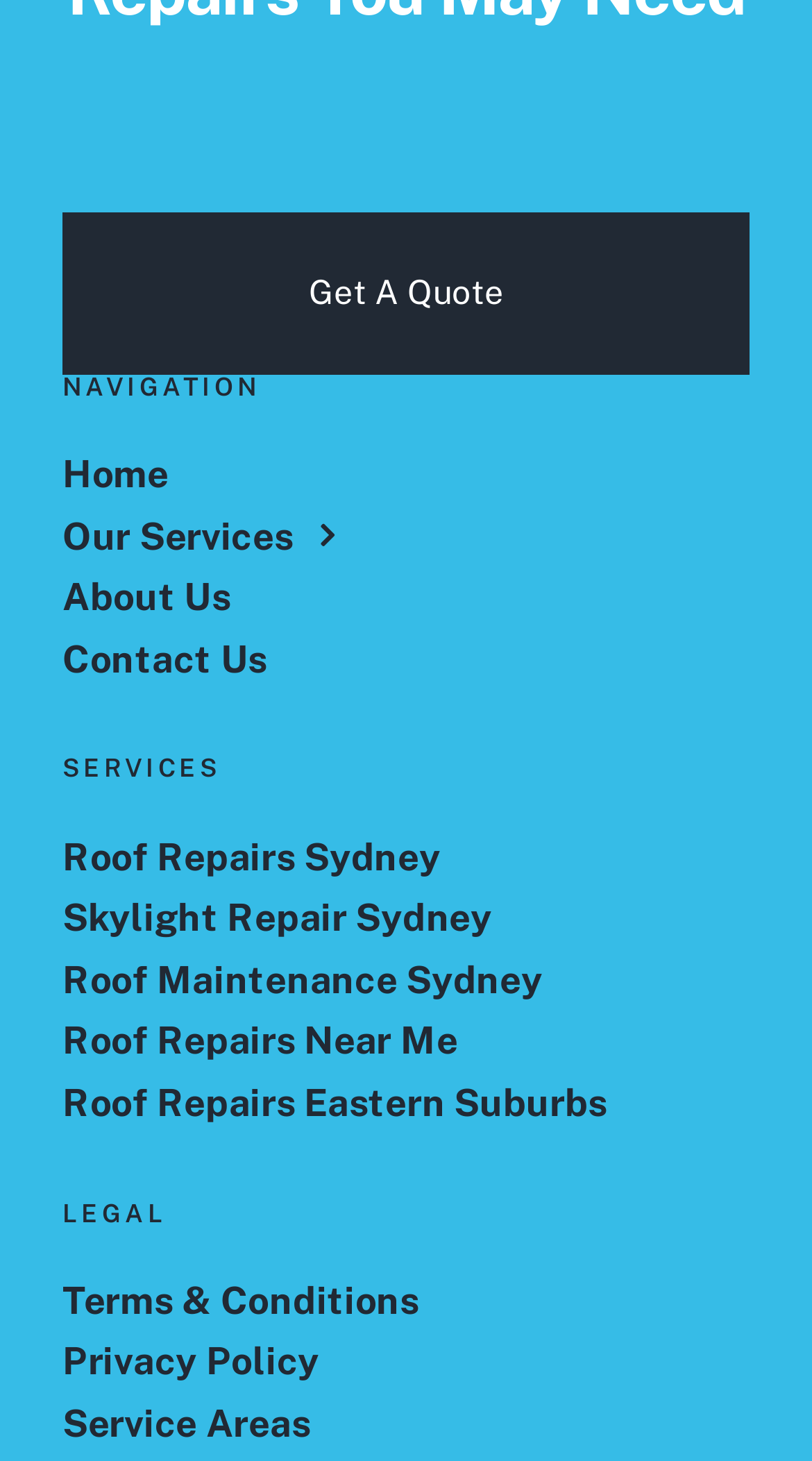How many main sections are there on the page?
Respond to the question with a single word or phrase according to the image.

3